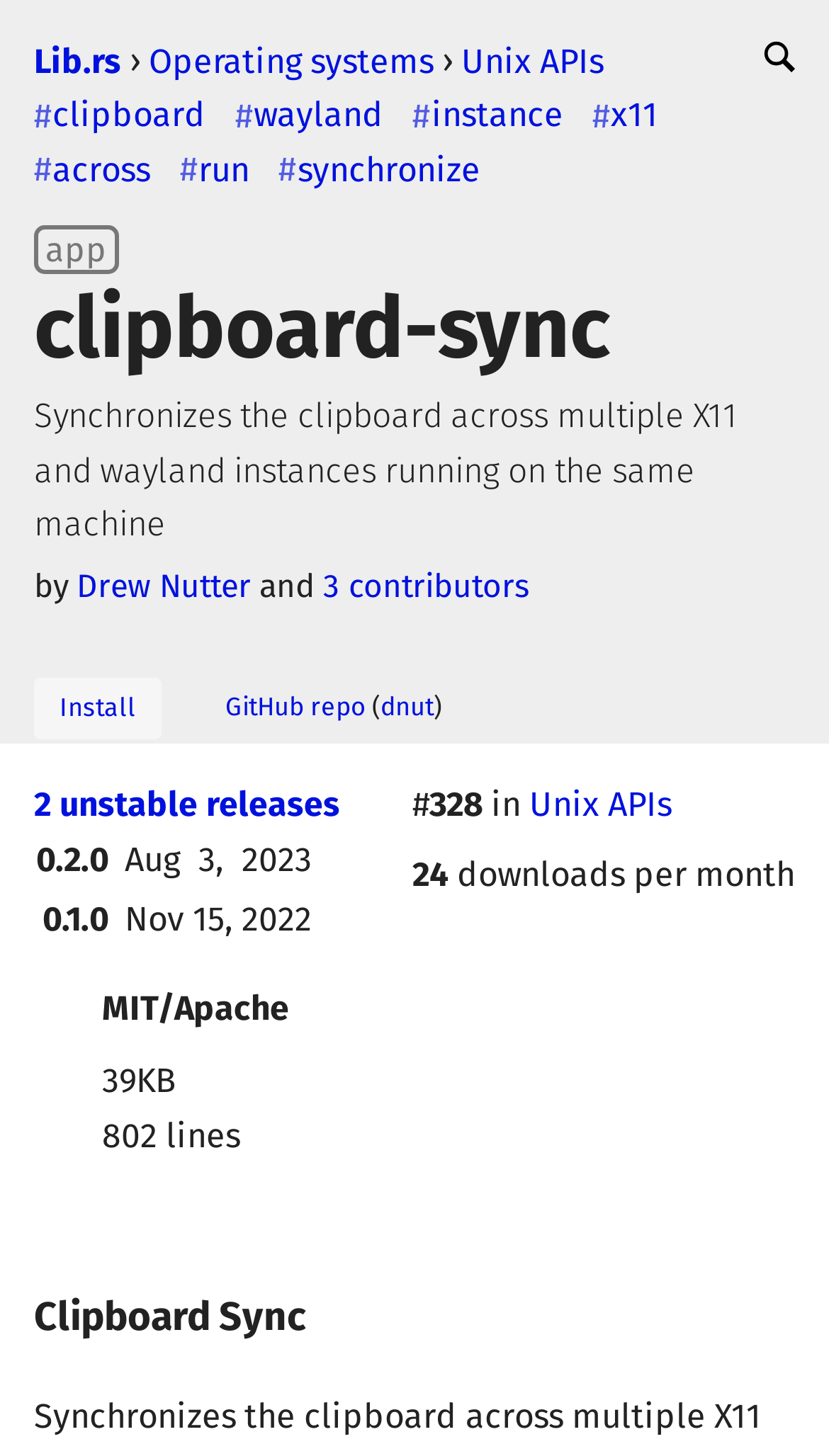Identify the bounding box coordinates for the region to click in order to carry out this instruction: "Check unstable releases". Provide the coordinates using four float numbers between 0 and 1, formatted as [left, top, right, bottom].

[0.041, 0.533, 0.41, 0.571]